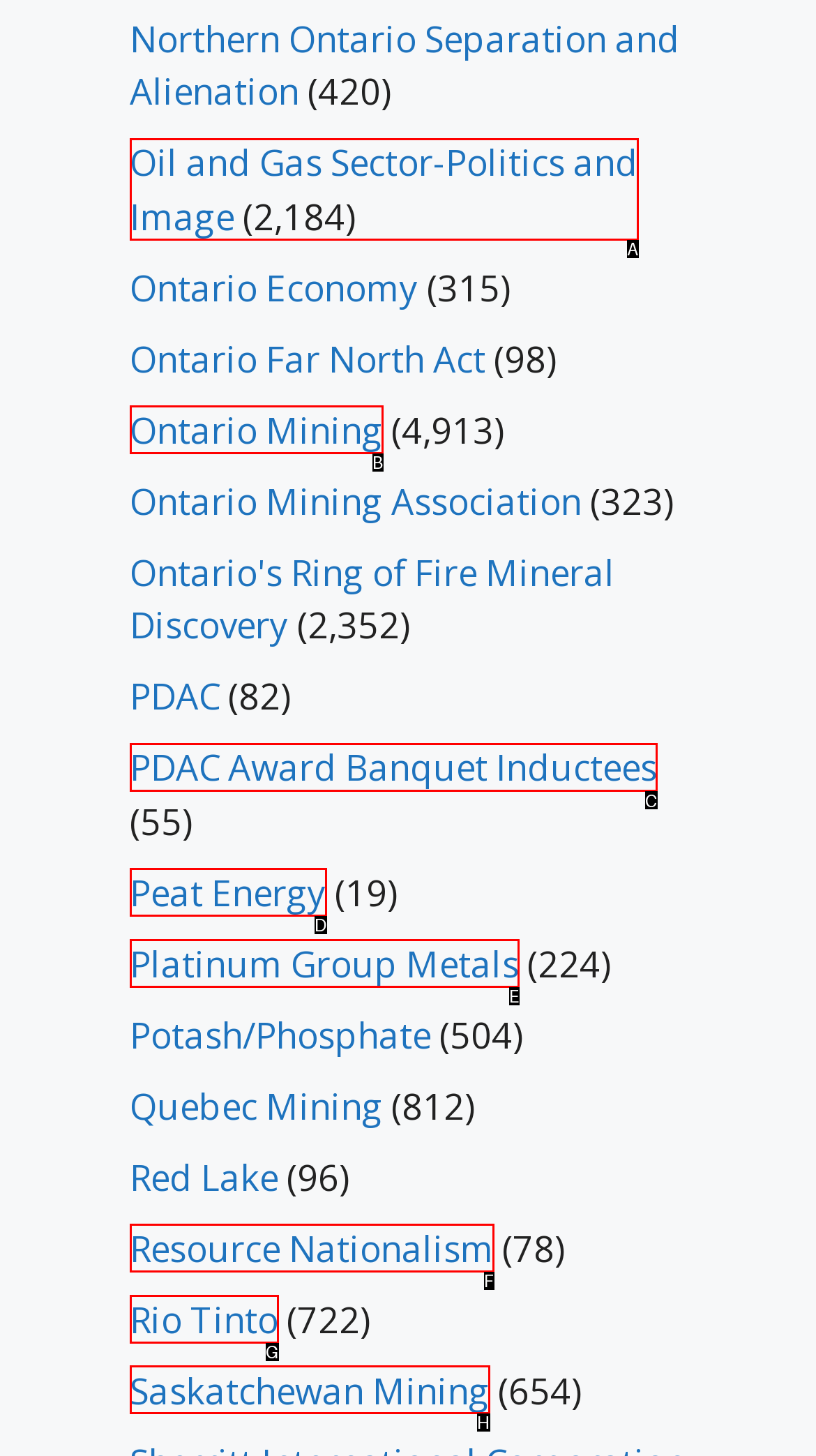Determine which element should be clicked for this task: Read about Saskatchewan Mining
Answer with the letter of the selected option.

H